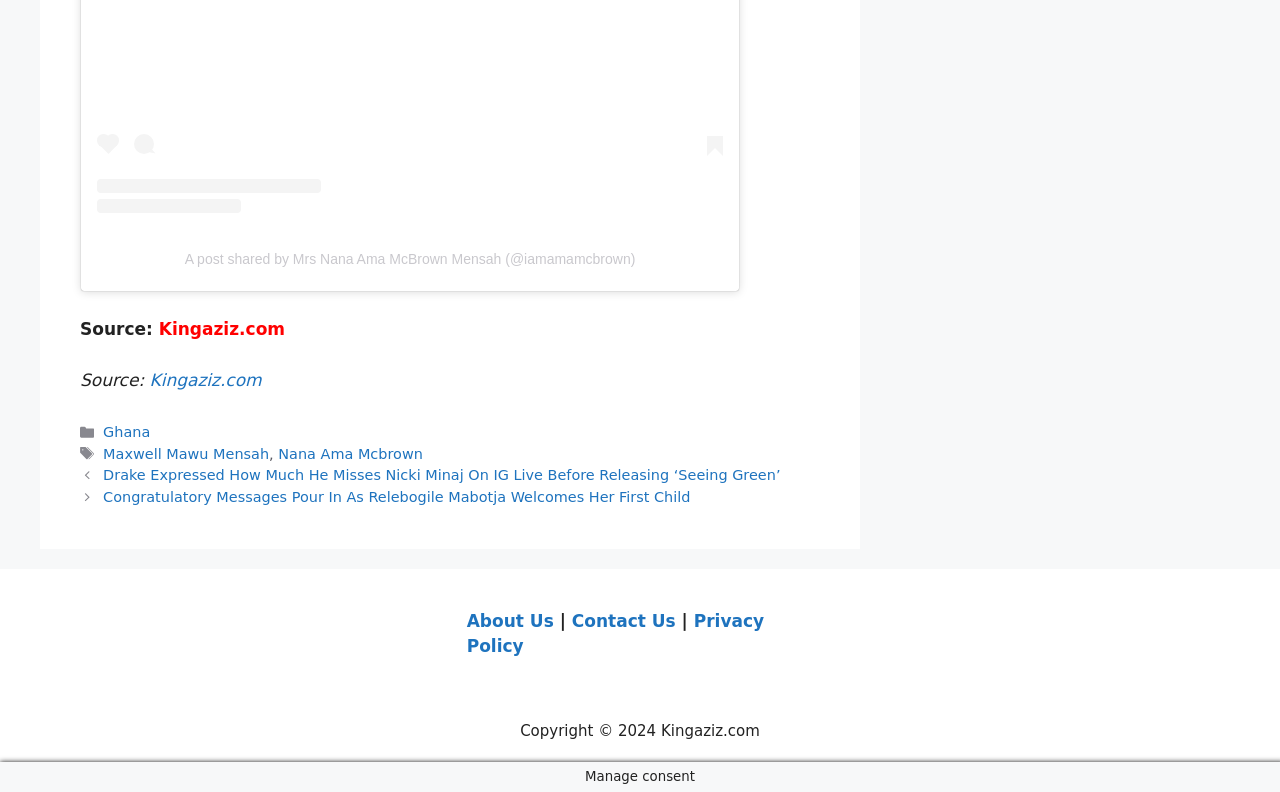What is the category of the post?
Give a thorough and detailed response to the question.

The question can be answered by looking at the elements in the 'Entry meta' section. There is a link with the text 'Ghana', which suggests that the category of the post is Ghana.